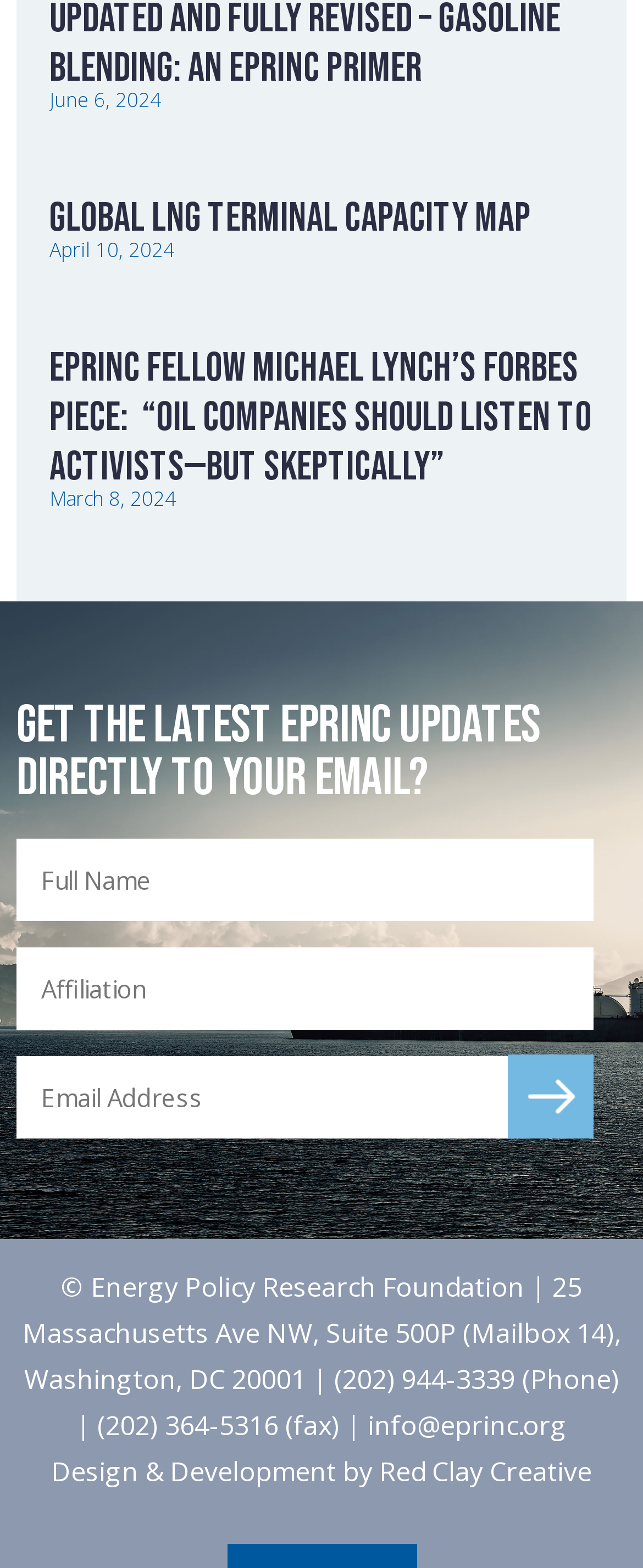Could you locate the bounding box coordinates for the section that should be clicked to accomplish this task: "Click on 'How to check balance on oyster card london?'".

None